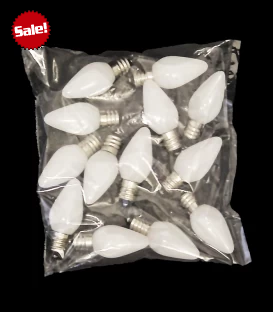What is the purpose of the 'Sale!' label?
Based on the content of the image, thoroughly explain and answer the question.

The 'Sale!' label in the upper left corner of the image is a prominent feature that adds an appealing incentive for potential buyers, indicating that the product is currently on sale.